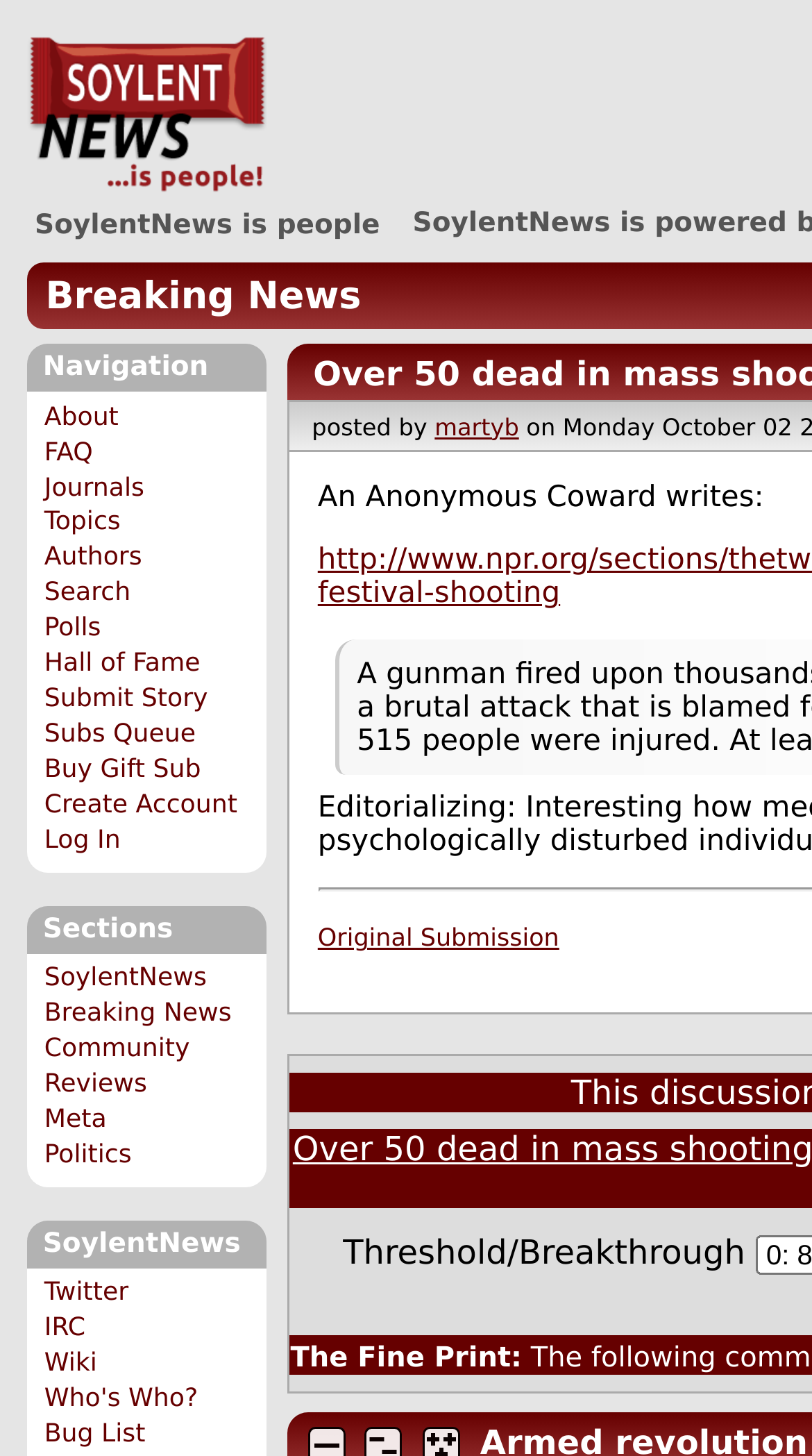How many links are there in the navigation section?
Please provide a single word or phrase as the answer based on the screenshot.

11